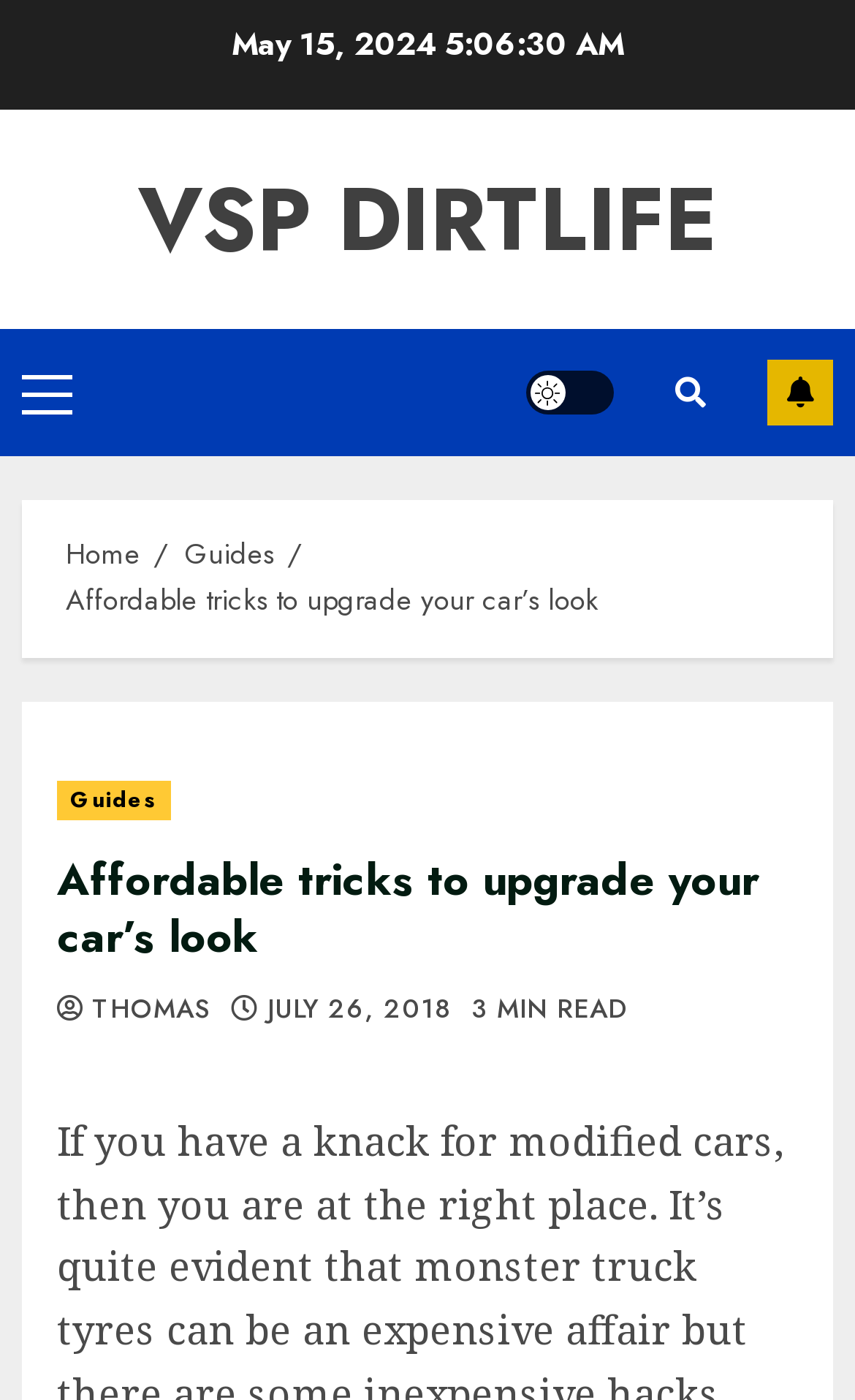Produce an extensive caption that describes everything on the webpage.

The webpage appears to be a blog post or article about car modifications, specifically focusing on affordable tricks to upgrade a car's look. At the top of the page, there is a date "May 15, 2024" and a link to "VSP DIRTLIFE", which seems to be the website's title or logo. Below this, there is a primary menu with a link labeled "Primary Menu" and a light/dark button. To the right of these elements, there are links to subscribe and a search icon represented by "\uf002".

Further down the page, there is a navigation section with breadcrumbs, featuring links to "Home", "Guides", and the current page "Affordable tricks to upgrade your car’s look". Below this, there is a header section with a heading that matches the page title, along with links to "Guides" and the author's name "THOMAS". The publication date "JULY 26, 2018" and a "3 MIN READ" label are also present in this section.

Overall, the webpage has a clear structure, with a focus on the main article content and easy navigation to other related pages.